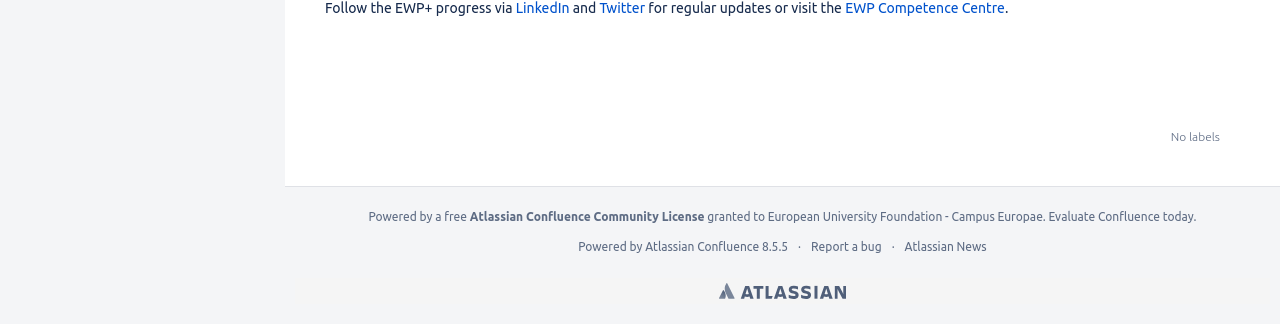Kindly respond to the following question with a single word or a brief phrase: 
What social media platforms are mentioned?

LinkedIn, Twitter